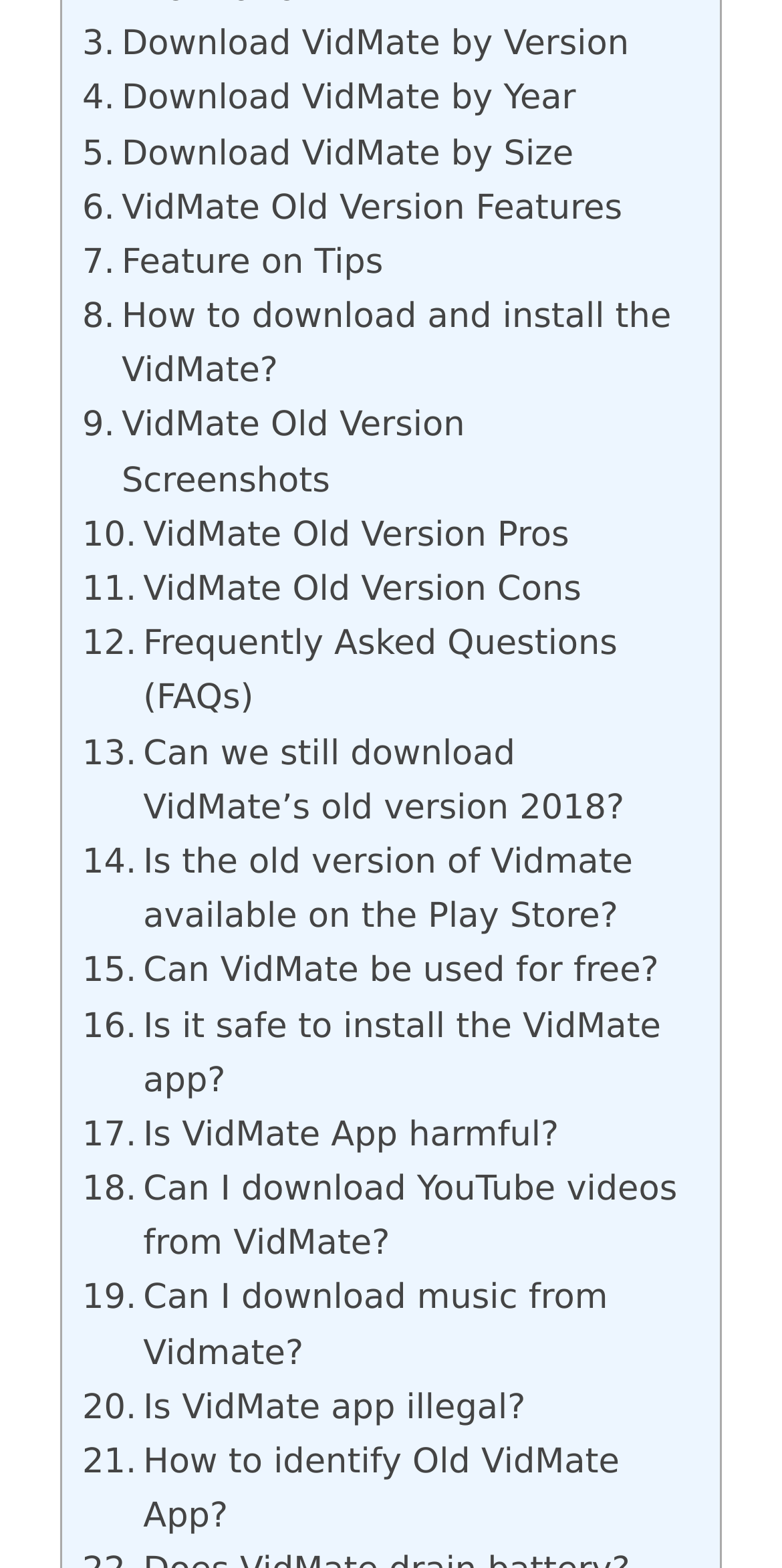Is there a FAQ section on this webpage?
Please analyze the image and answer the question with as much detail as possible.

Yes, there is a FAQ section on this webpage. The link 'Frequently Asked Questions (FAQs)' indicates that users can find answers to common questions about VidMate on this webpage.